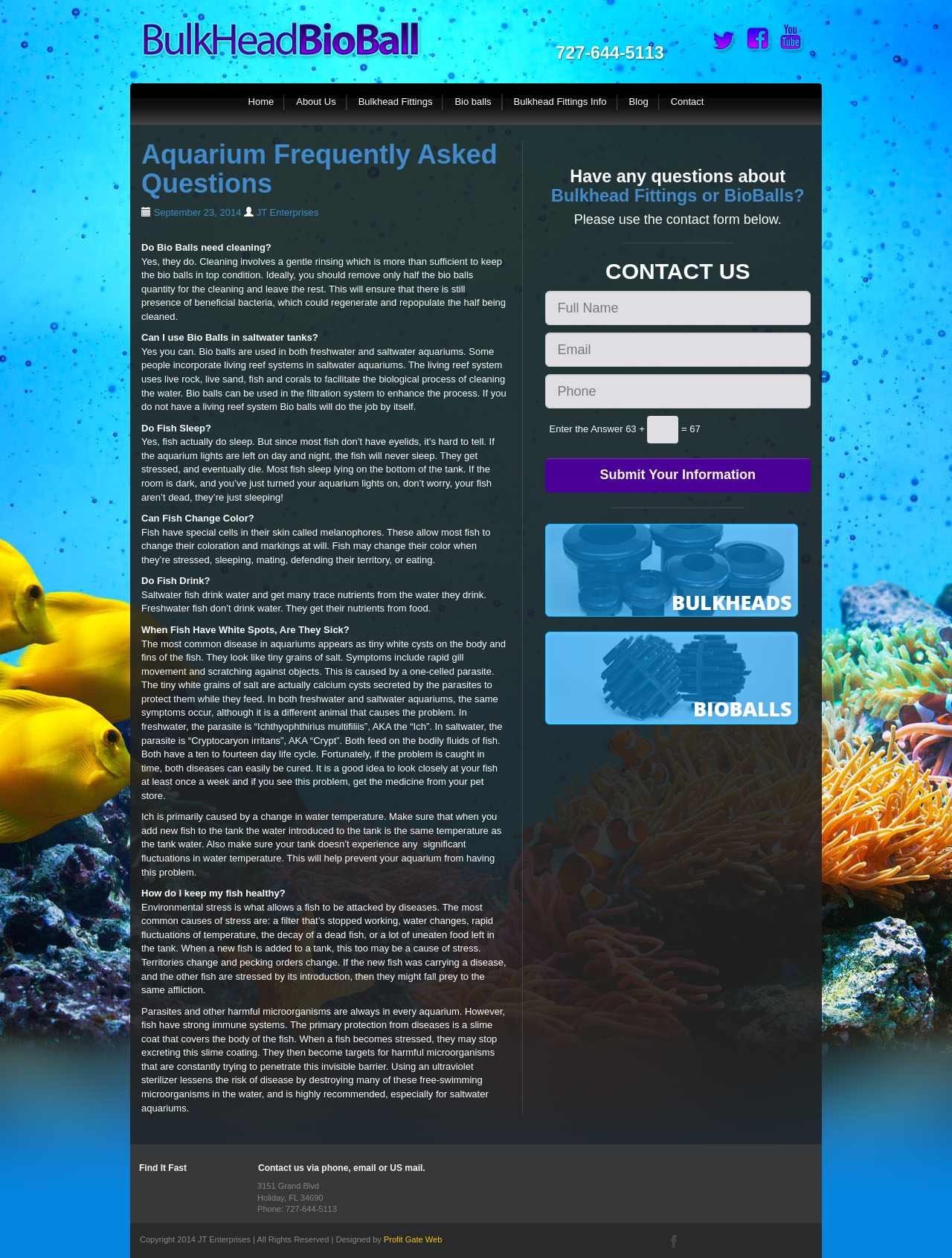Please determine the bounding box coordinates for the element that should be clicked to follow these instructions: "Call the phone number 727-644-5113".

[0.27, 0.958, 0.354, 0.965]